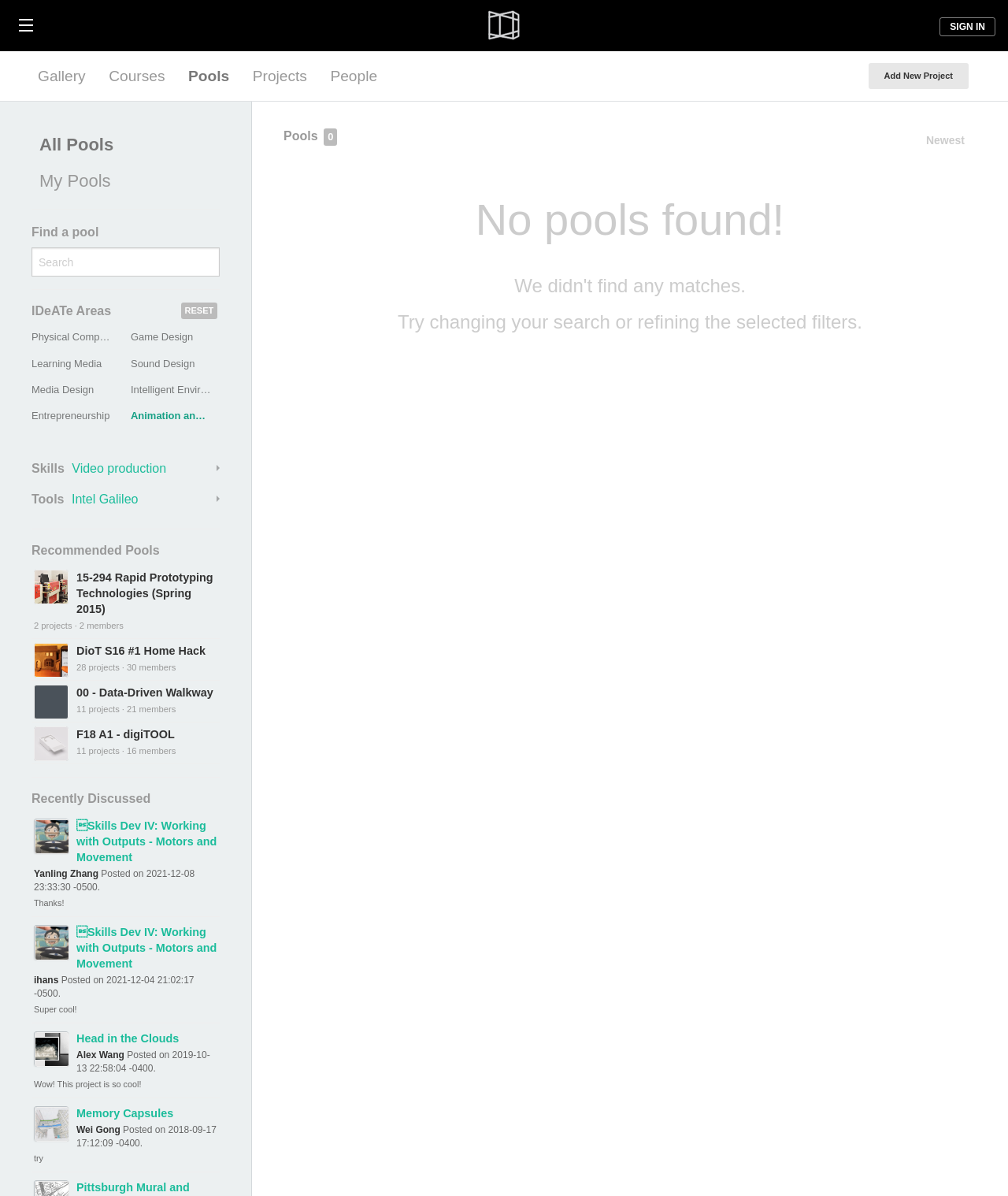Based on what you see in the screenshot, provide a thorough answer to this question: What is the name of the first tool listed in the tools dropdown?

I found the answer by looking at the 'Tools' dropdown, which is a generic element on the webpage. The first StaticText element under this dropdown is 'Intel Galileo', so I extracted the tool name from this element.